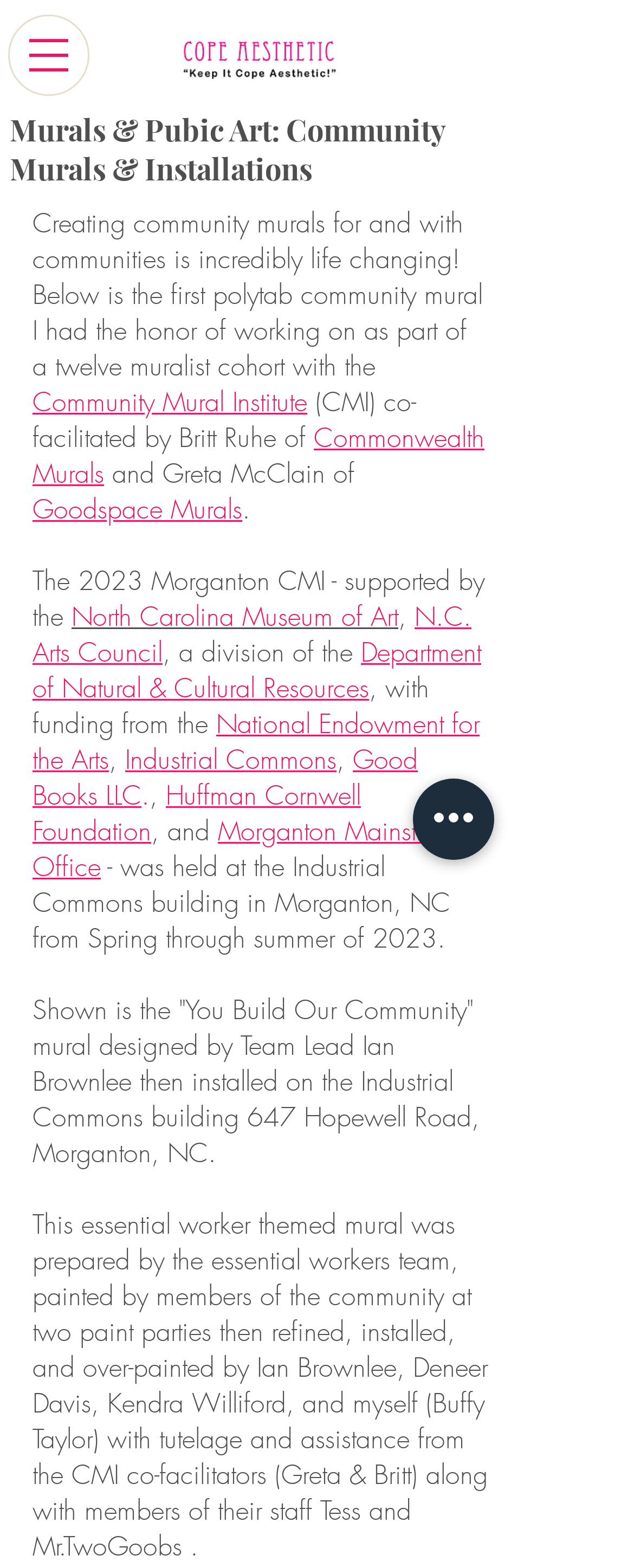What is the theme of the mural prepared by the essential workers team?
Carefully analyze the image and provide a thorough answer to the question.

The answer can be found in the text 'This essential worker themed mural was prepared by the essential workers team, painted by members of the community at two paint parties then refined, installed, and over-painted by Ian Brownlee, Deneer Davis, Kendra Williford, and myself (Buffy Taylor) with tutelage and assistance from the CMI co-facilitators (Greta & Britt) along with members of their staff Tess and Mr.TwoGoobs.'.